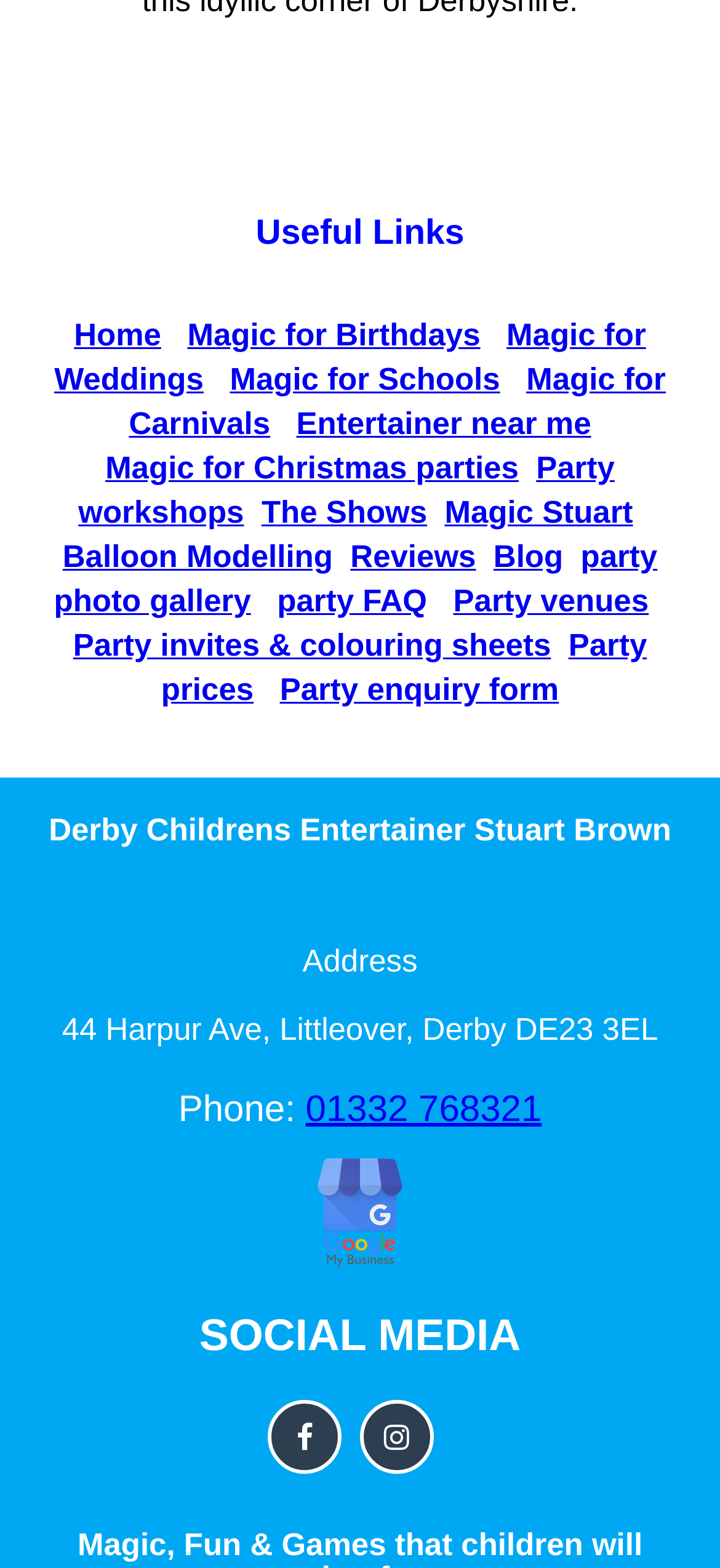Provide the bounding box coordinates of the UI element this sentence describes: "Magic for Christmas parties".

[0.146, 0.288, 0.72, 0.31]